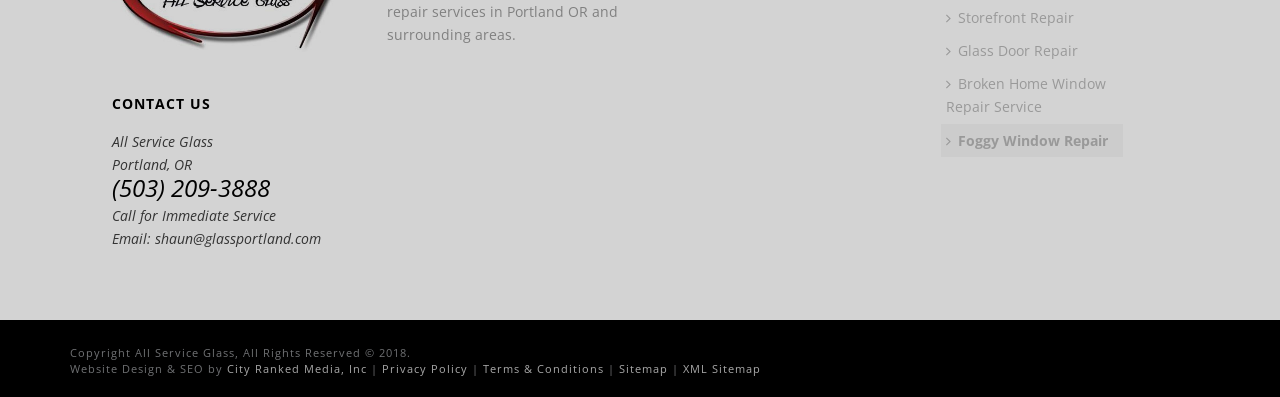Identify the bounding box coordinates of the part that should be clicked to carry out this instruction: "View 'Foggy Window Repair'".

[0.735, 0.311, 0.877, 0.395]